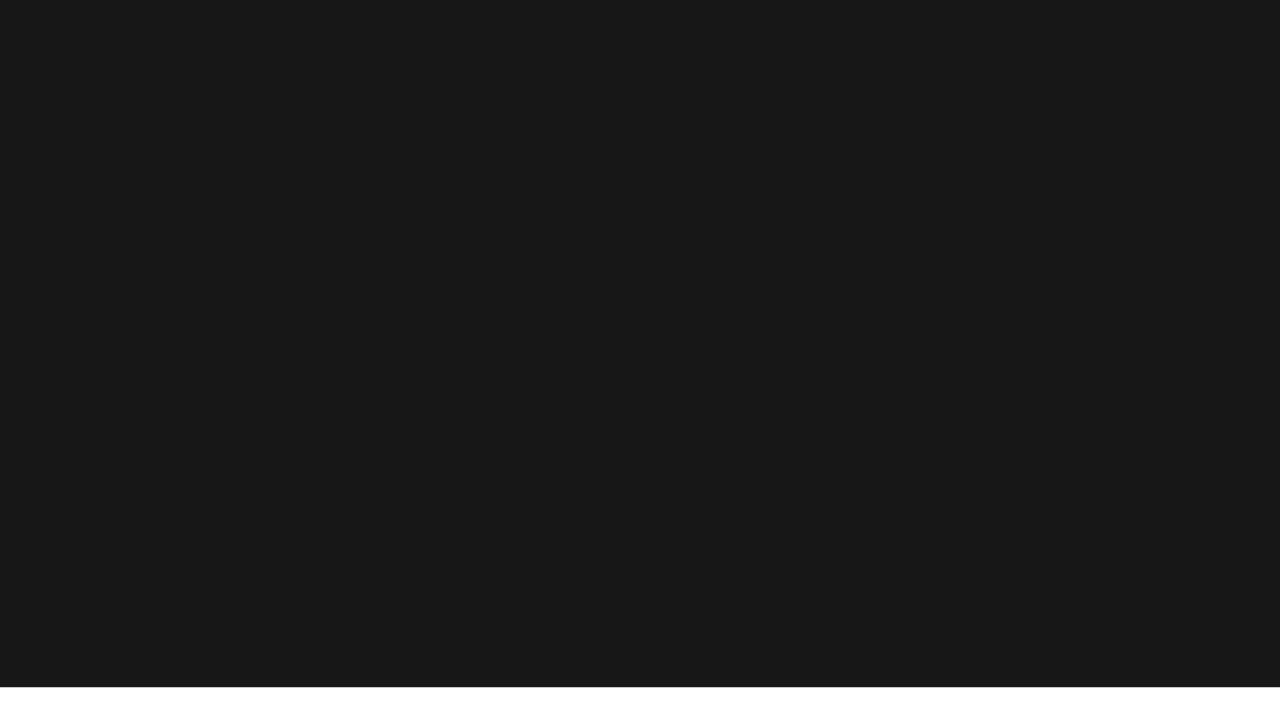Specify the bounding box coordinates of the region I need to click to perform the following instruction: "Click on Sports Camps". The coordinates must be four float numbers in the range of 0 to 1, i.e., [left, top, right, bottom].

[0.034, 0.288, 0.116, 0.316]